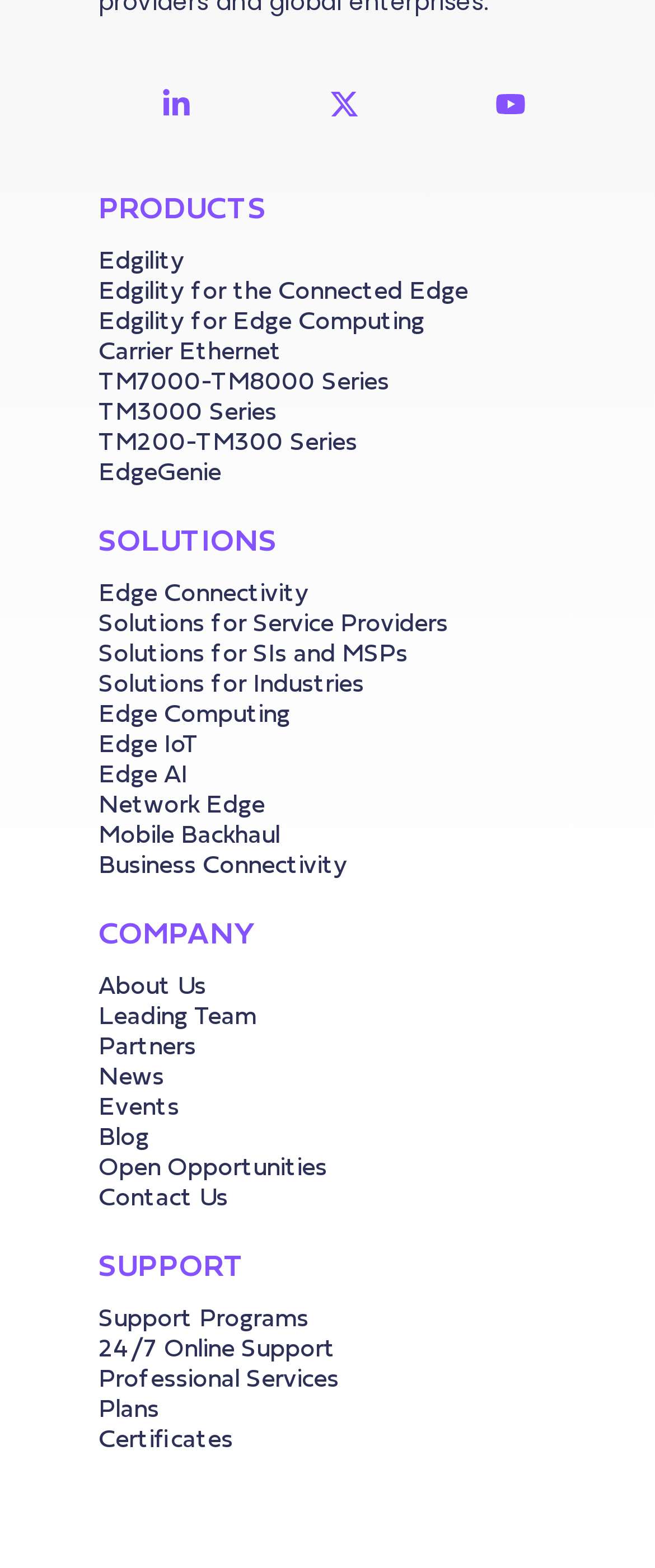Locate the bounding box coordinates for the element described below: "Solutions for Industries". The coordinates must be four float values between 0 and 1, formatted as [left, top, right, bottom].

[0.15, 0.428, 0.9, 0.447]